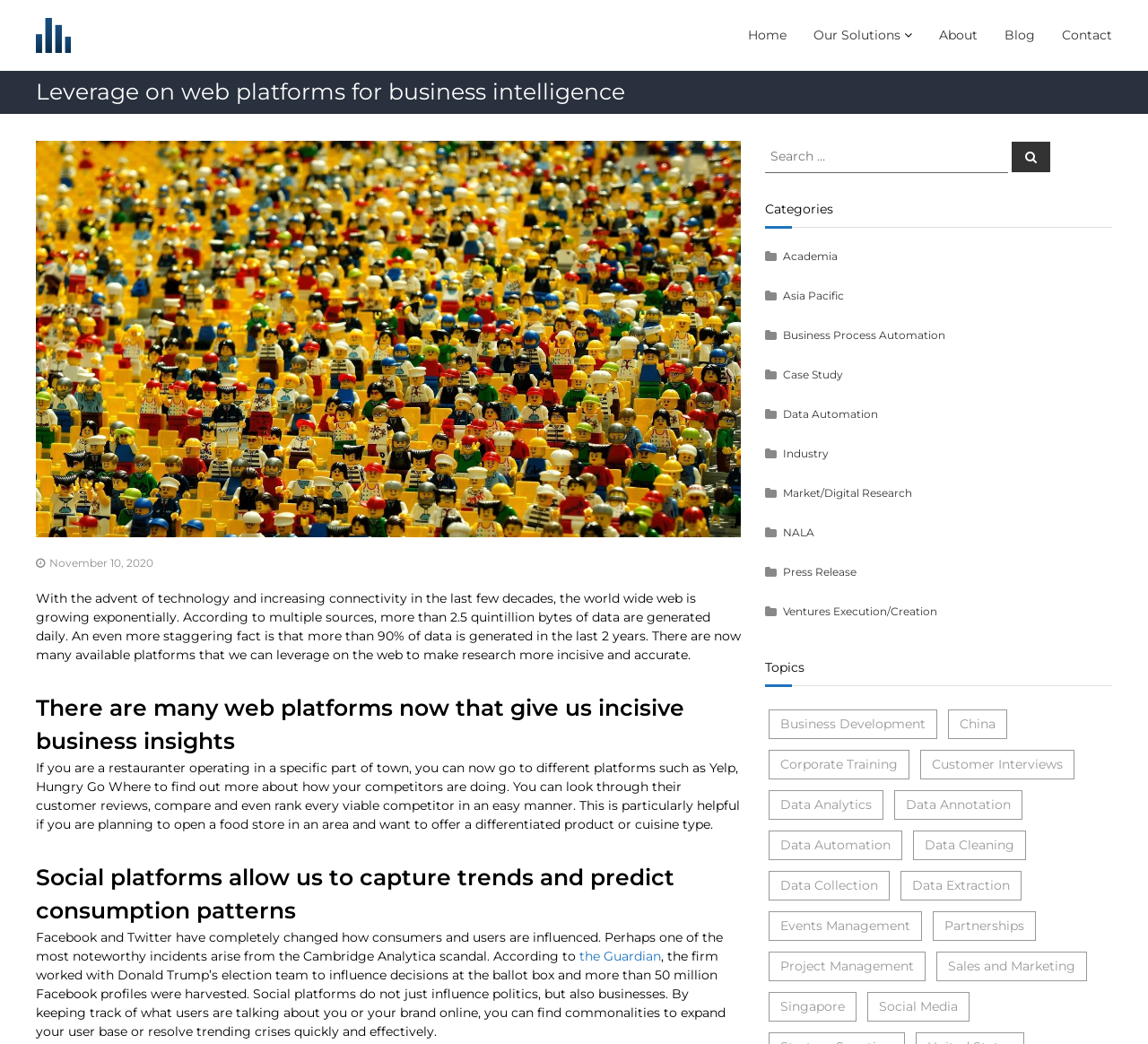Reply to the question below using a single word or brief phrase:
What is the purpose of web platforms?

Business intelligence